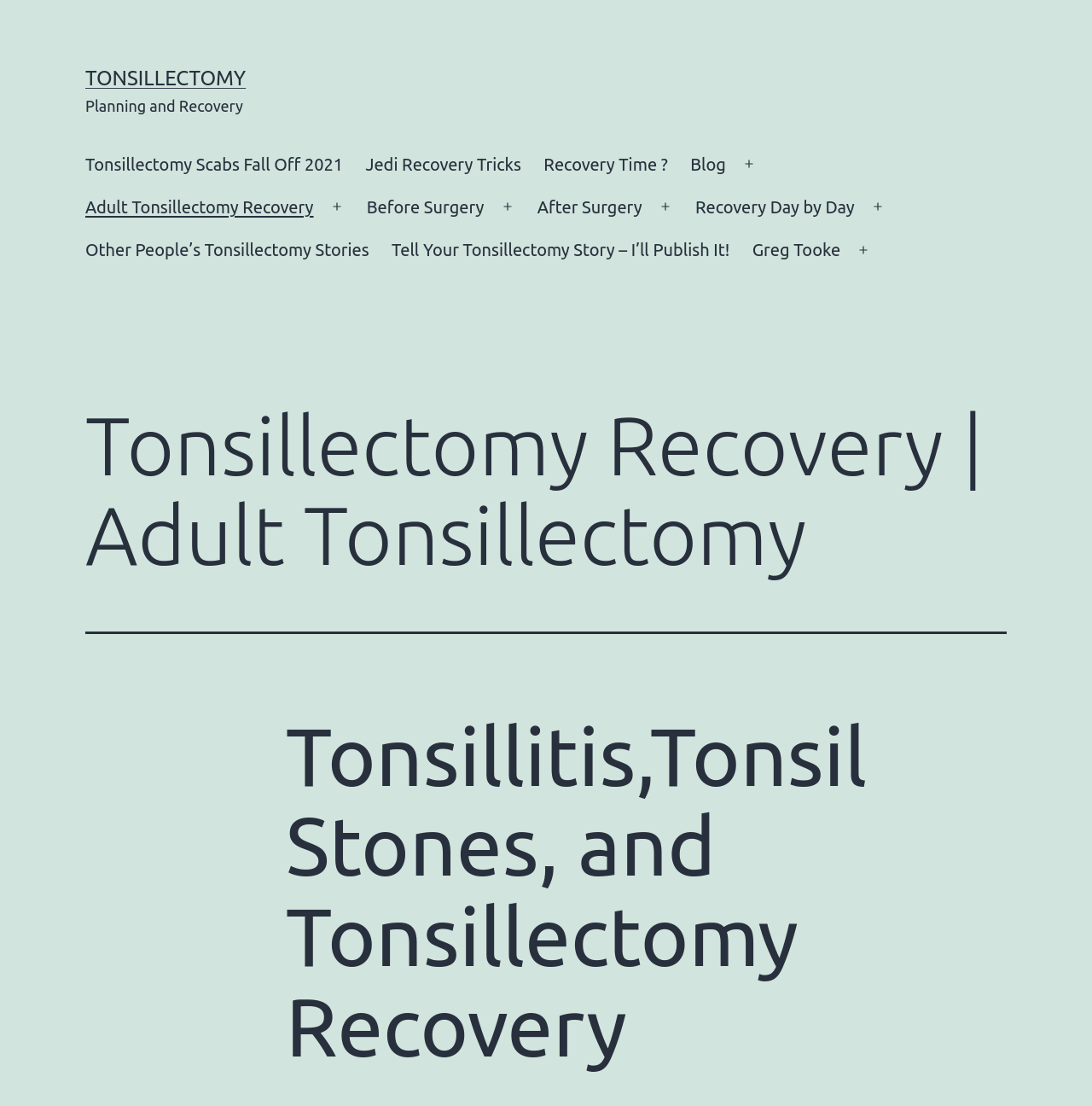Pinpoint the bounding box coordinates for the area that should be clicked to perform the following instruction: "Read Tonsillectomy Scabs Fall Off 2021".

[0.068, 0.129, 0.324, 0.168]